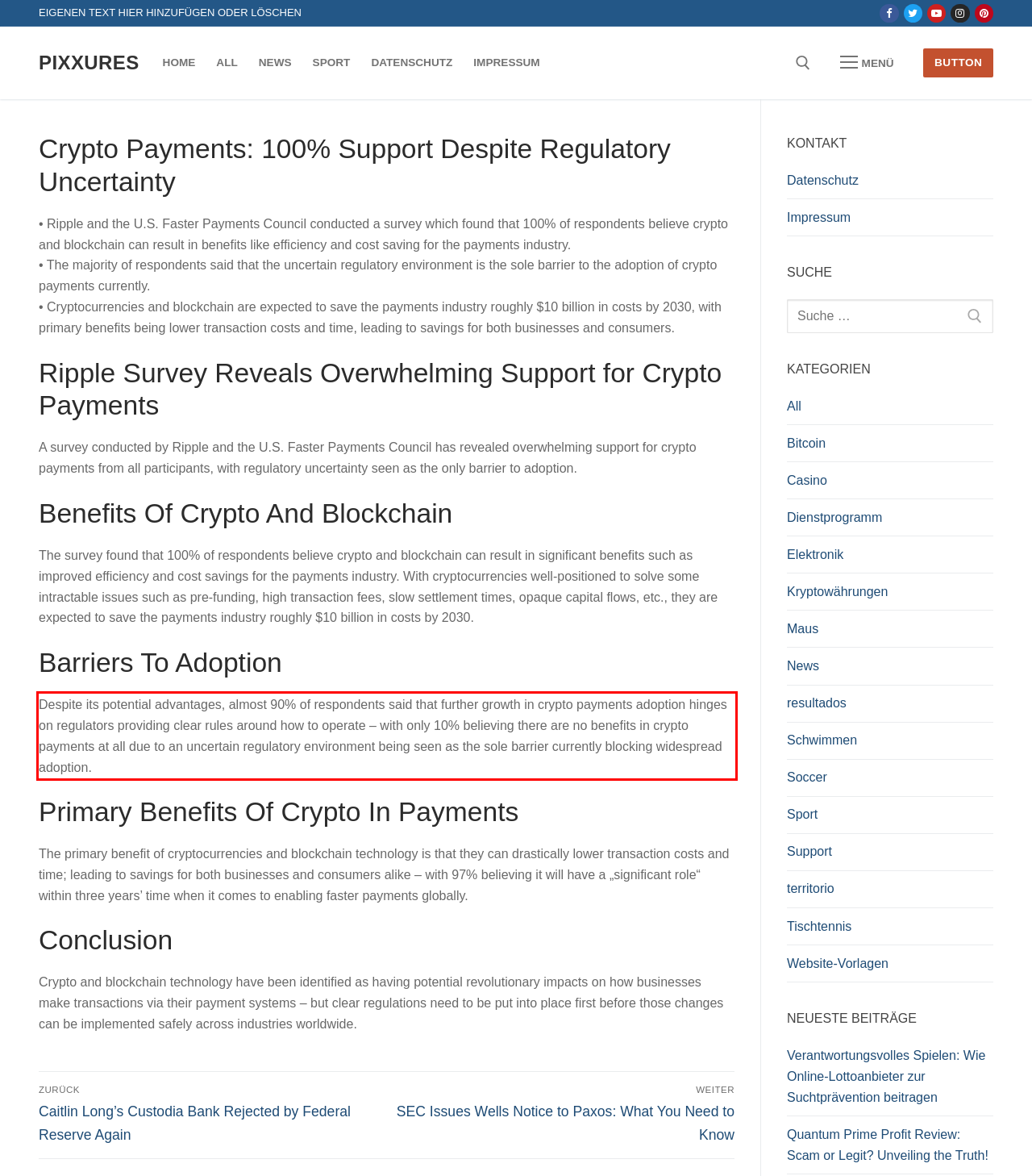Review the screenshot of the webpage and recognize the text inside the red rectangle bounding box. Provide the extracted text content.

Despite its potential advantages, almost 90% of respondents said that further growth in crypto payments adoption hinges on regulators providing clear rules around how to operate – with only 10% believing there are no benefits in crypto payments at all due to an uncertain regulatory environment being seen as the sole barrier currently blocking widespread adoption.